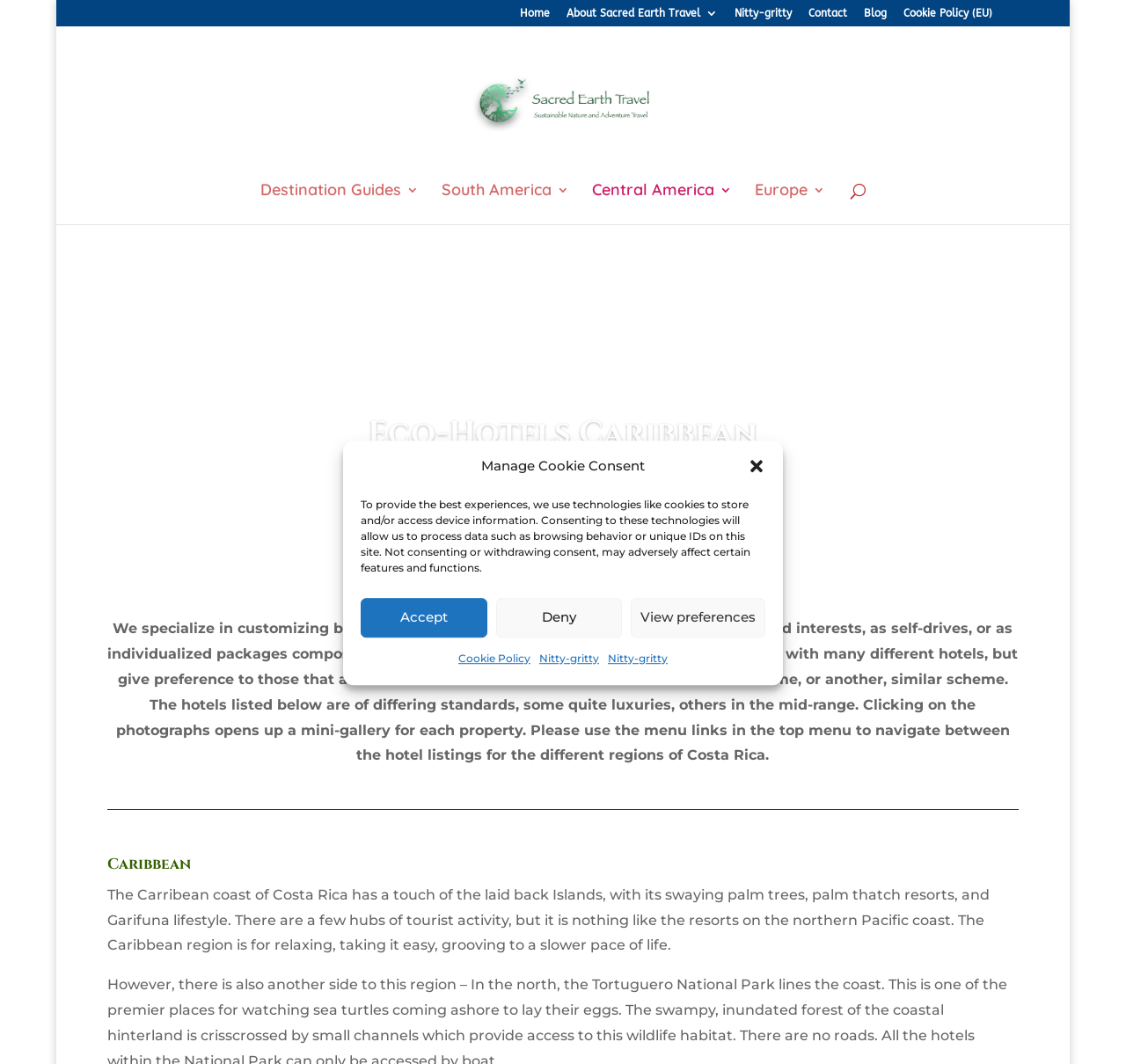Could you highlight the region that needs to be clicked to execute the instruction: "Explore South America"?

[0.392, 0.173, 0.505, 0.211]